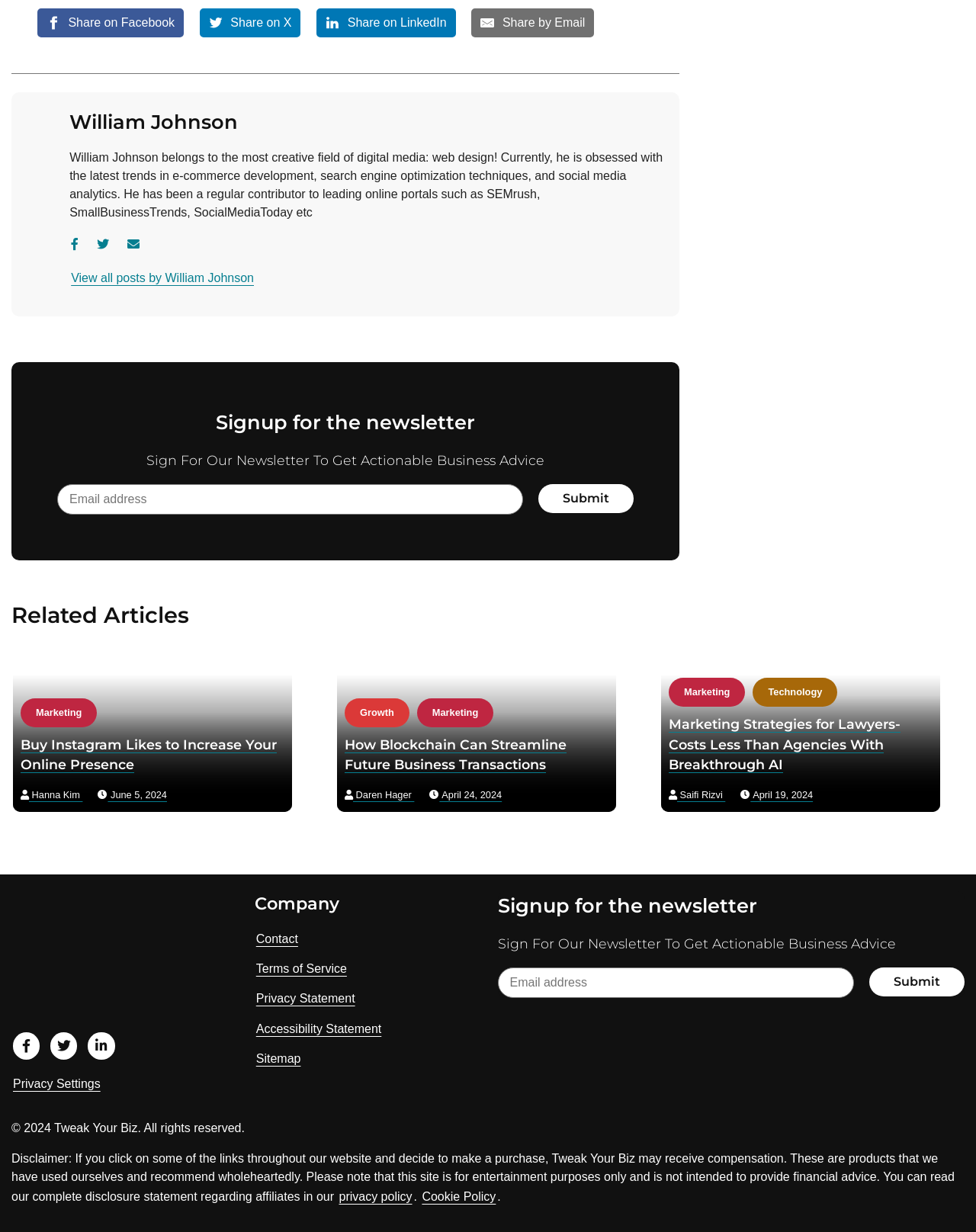Bounding box coordinates are specified in the format (top-left x, top-left y, bottom-right x, bottom-right y). All values are floating point numbers bounded between 0 and 1. Please provide the bounding box coordinate of the region this sentence describes: Share by Email

[0.483, 0.007, 0.609, 0.03]